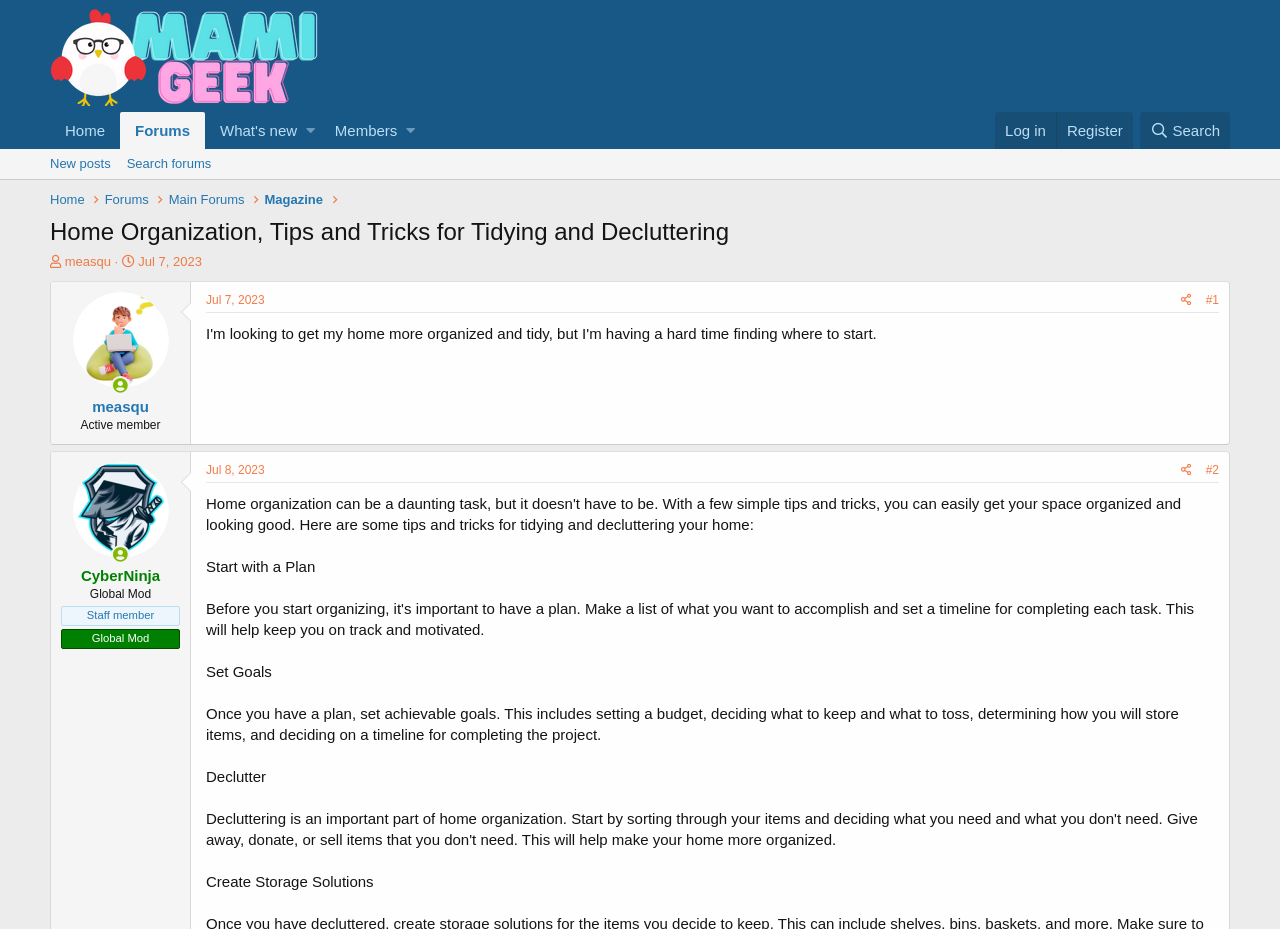Using the given description, provide the bounding box coordinates formatted as (top-left x, top-left y, bottom-right x, bottom-right y), with all values being floating point numbers between 0 and 1. Description: parent_node: What's new aria-label="Toggle expanded"

[0.235, 0.121, 0.25, 0.16]